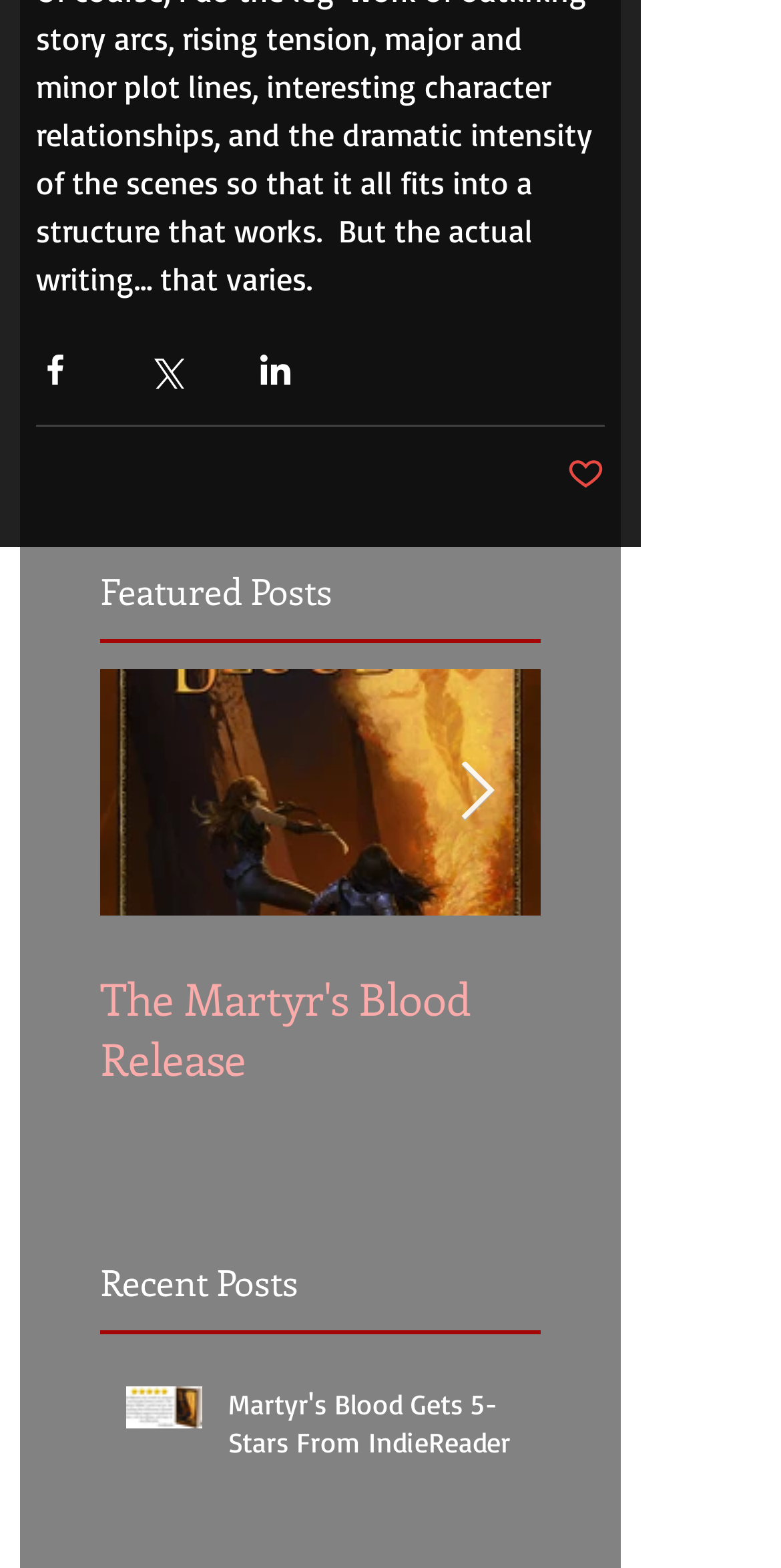Locate the UI element described by The Martyr's Blood Release in the provided webpage screenshot. Return the bounding box coordinates in the format (top-left x, top-left y, bottom-right x, bottom-right y), ensuring all values are between 0 and 1.

[0.128, 0.427, 0.692, 0.788]